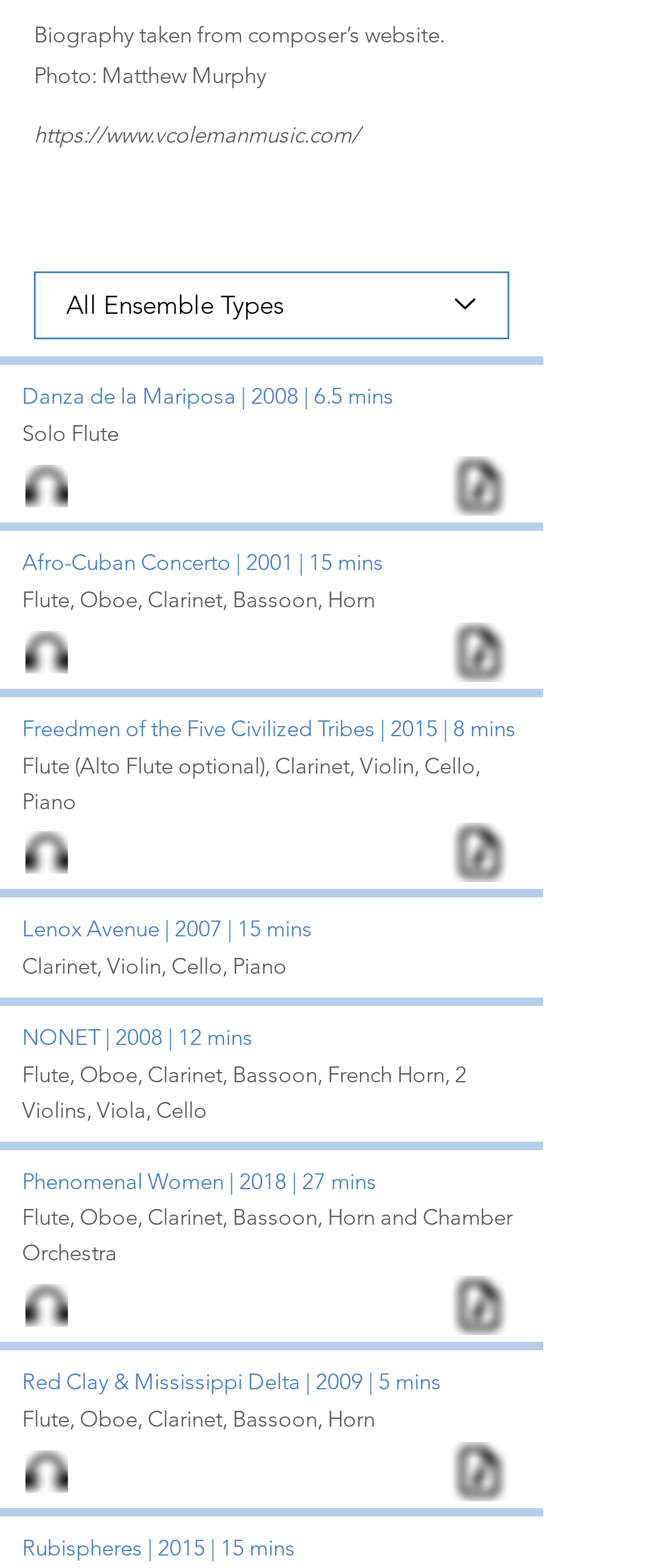Use a single word or phrase to answer the question:
How many compositions are listed on this page?

9